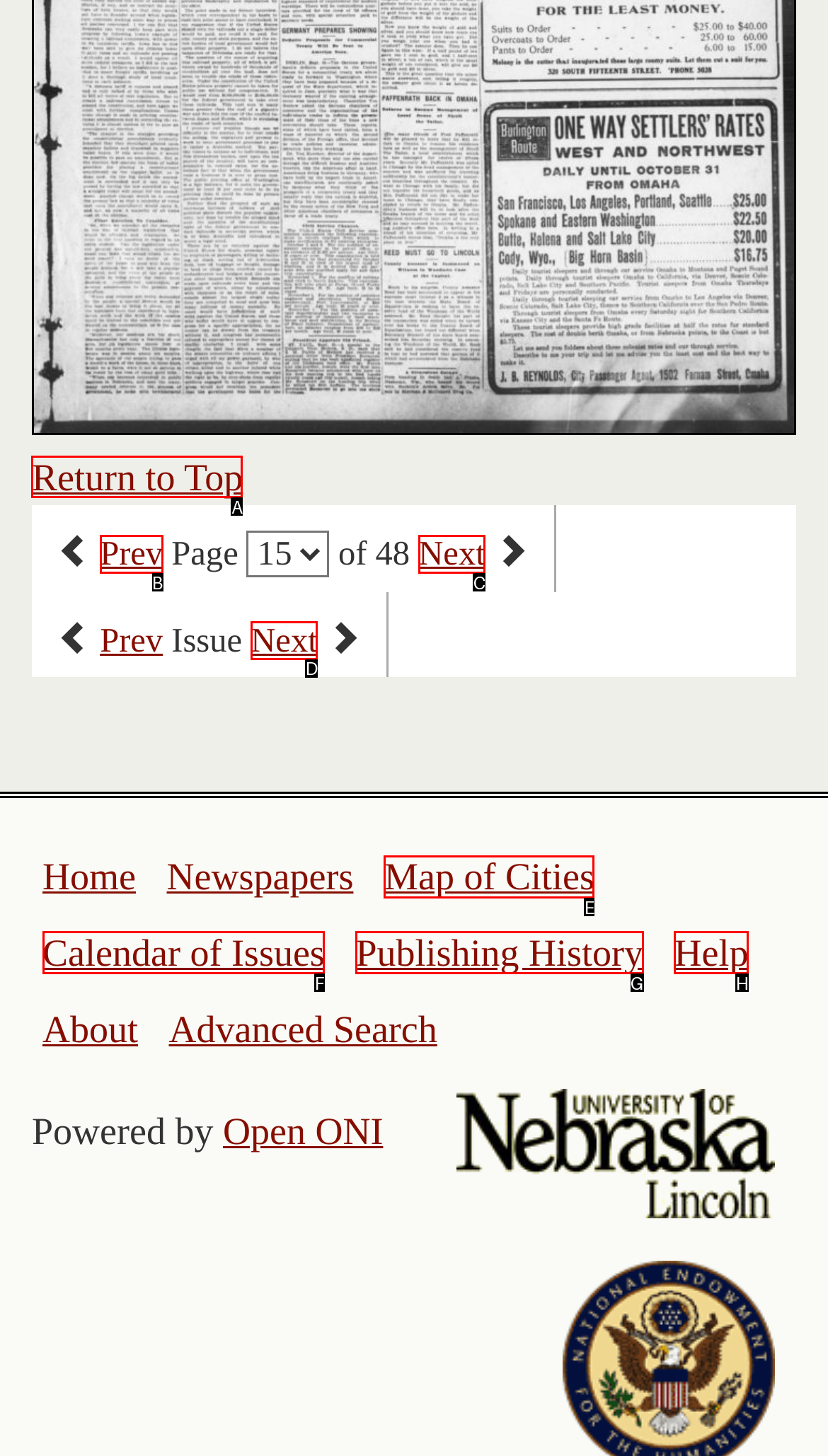Select the correct UI element to click for this task: Return to the top of the page.
Answer using the letter from the provided options.

A